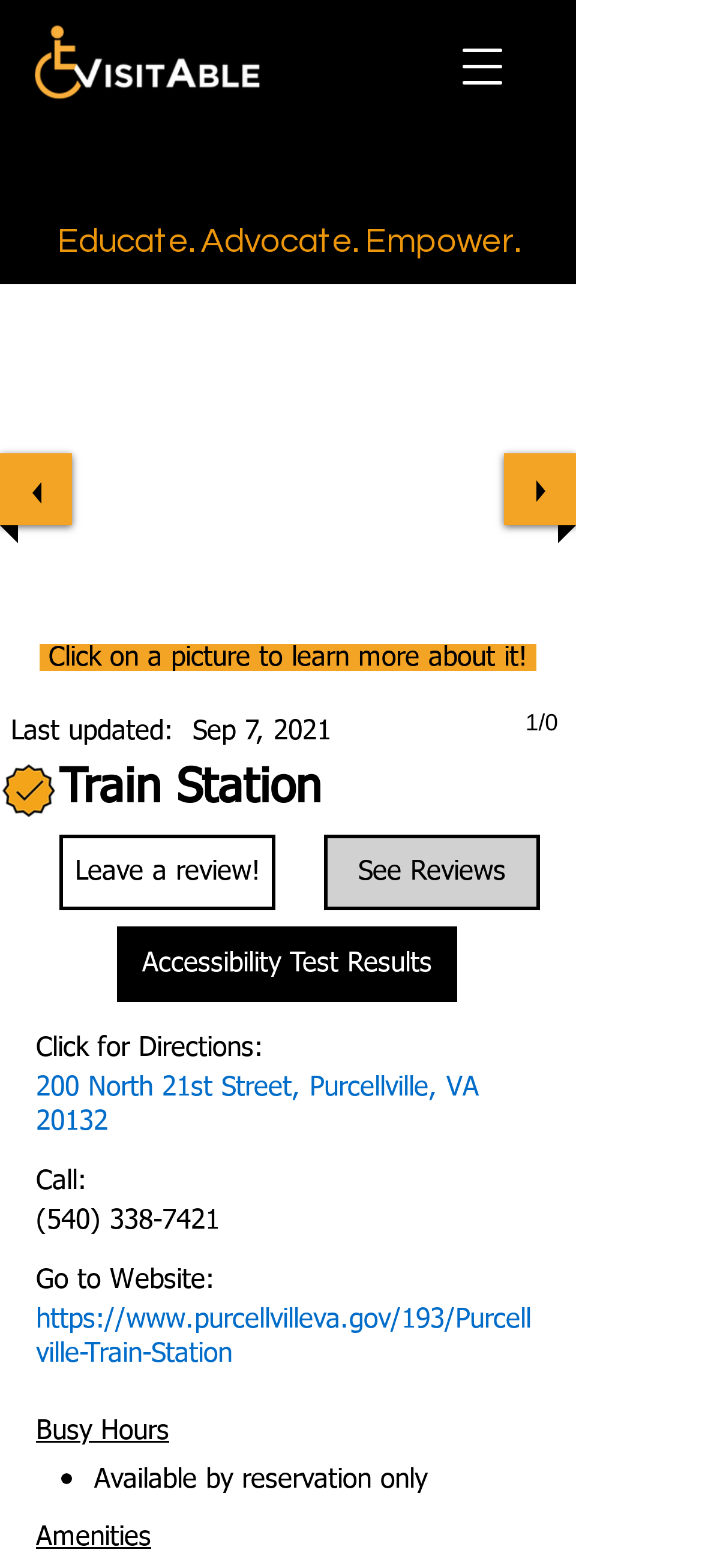Determine the bounding box coordinates for the element that should be clicked to follow this instruction: "Leave a review". The coordinates should be given as four float numbers between 0 and 1, in the format [left, top, right, bottom].

[0.085, 0.532, 0.392, 0.58]